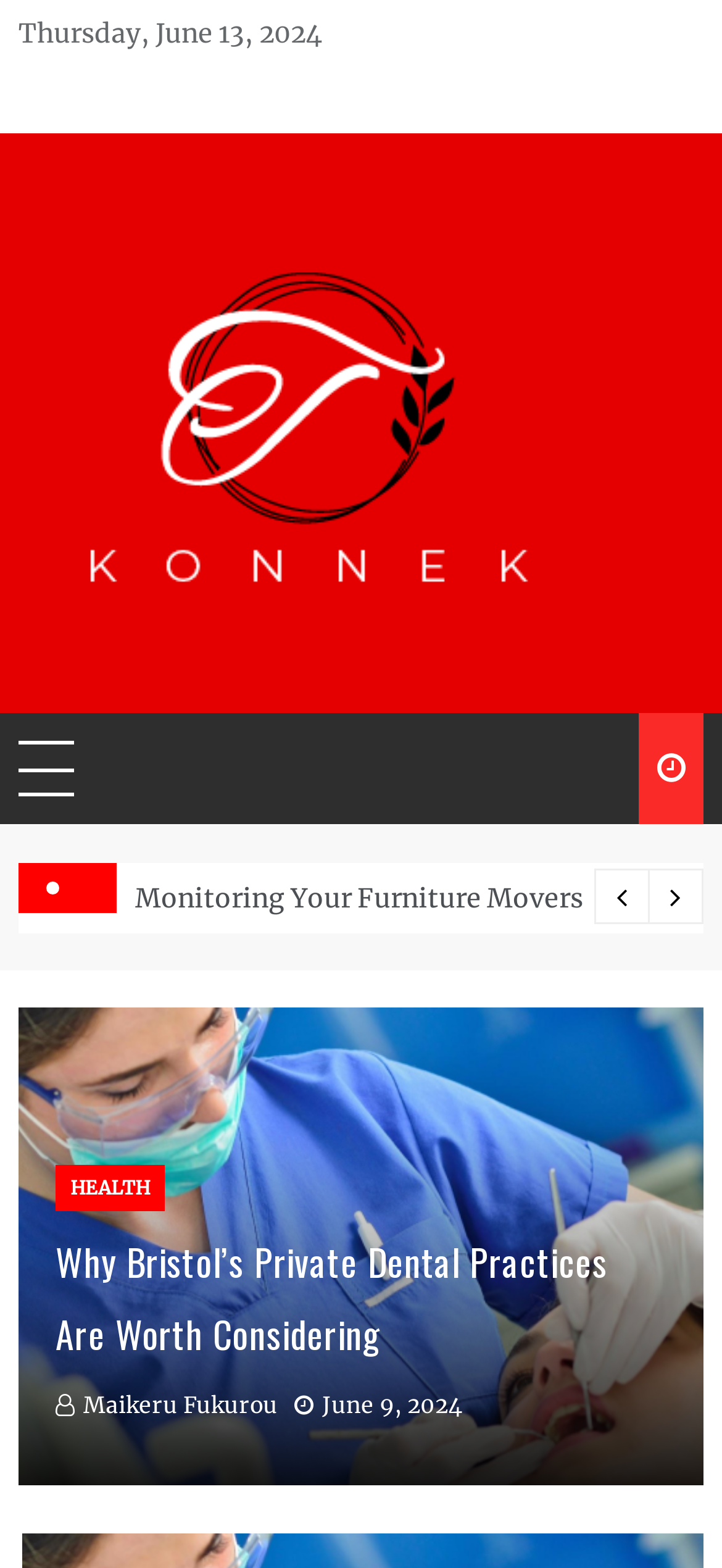Please provide the bounding box coordinate of the region that matches the element description: Maikeru Fukurou. Coordinates should be in the format (top-left x, top-left y, bottom-right x, bottom-right y) and all values should be between 0 and 1.

[0.115, 0.887, 0.385, 0.905]